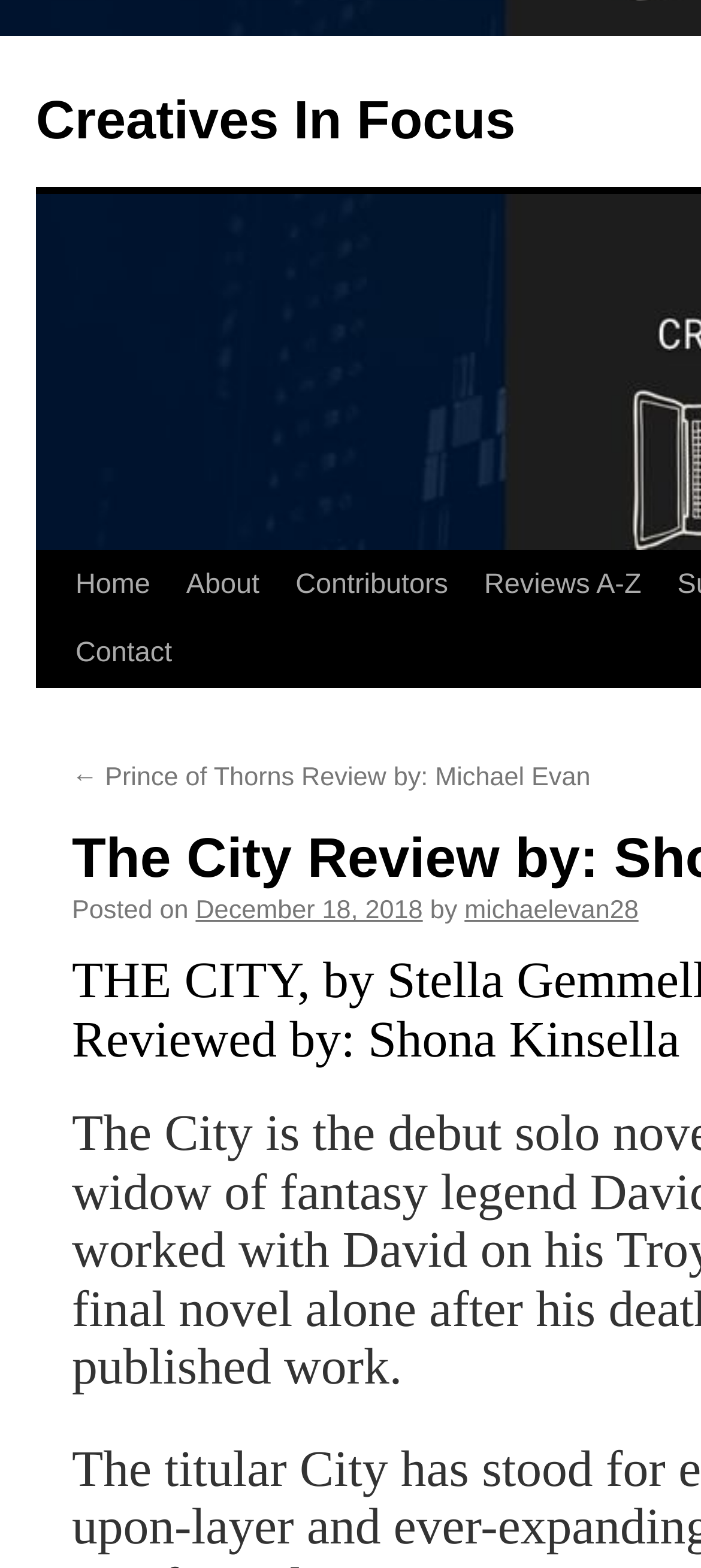Determine the bounding box coordinates of the element that should be clicked to execute the following command: "view contributors".

[0.396, 0.352, 0.665, 0.395]